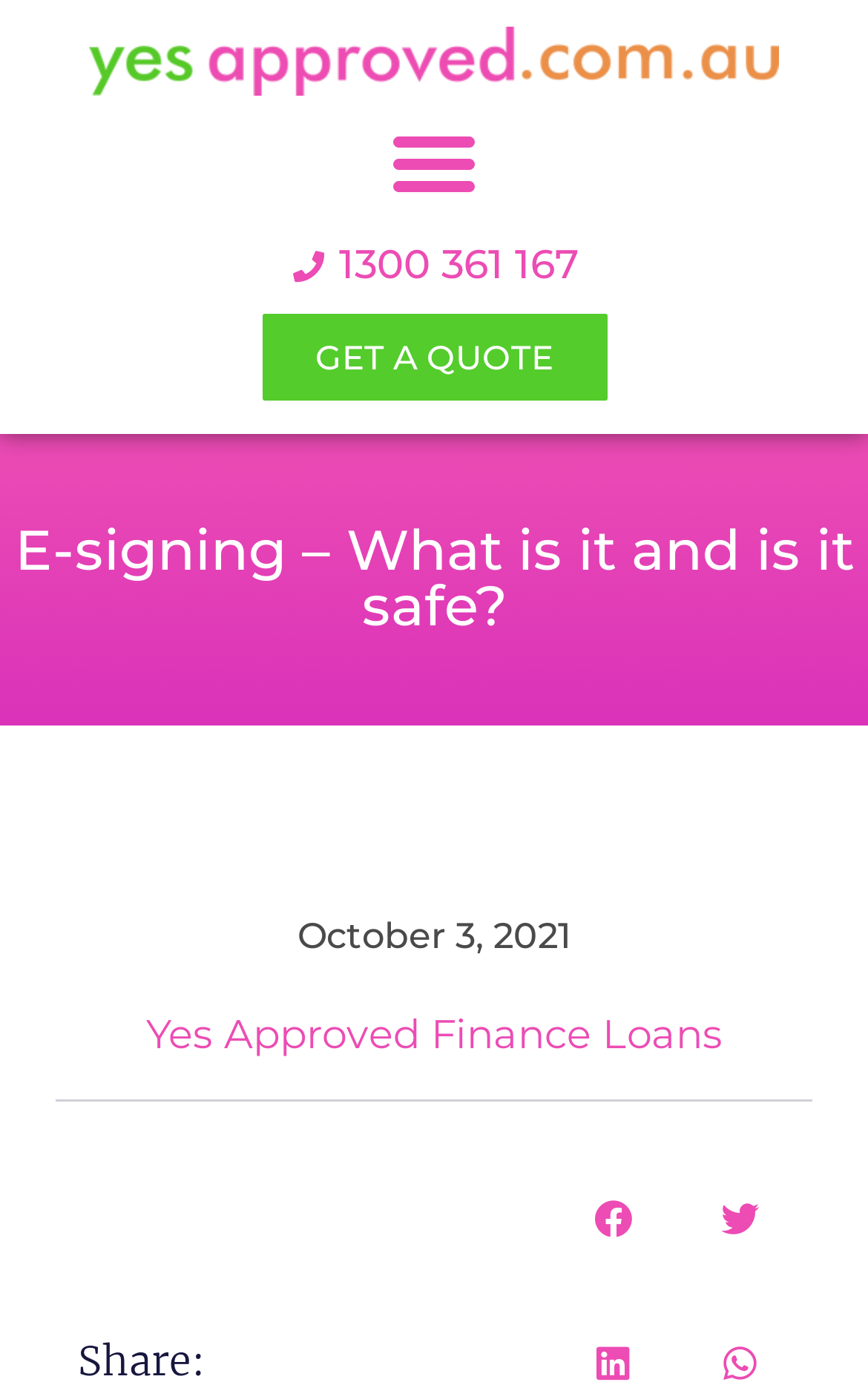Determine the bounding box for the UI element as described: "Menu". The coordinates should be represented as four float numbers between 0 and 1, formatted as [left, top, right, bottom].

[0.423, 0.07, 0.577, 0.167]